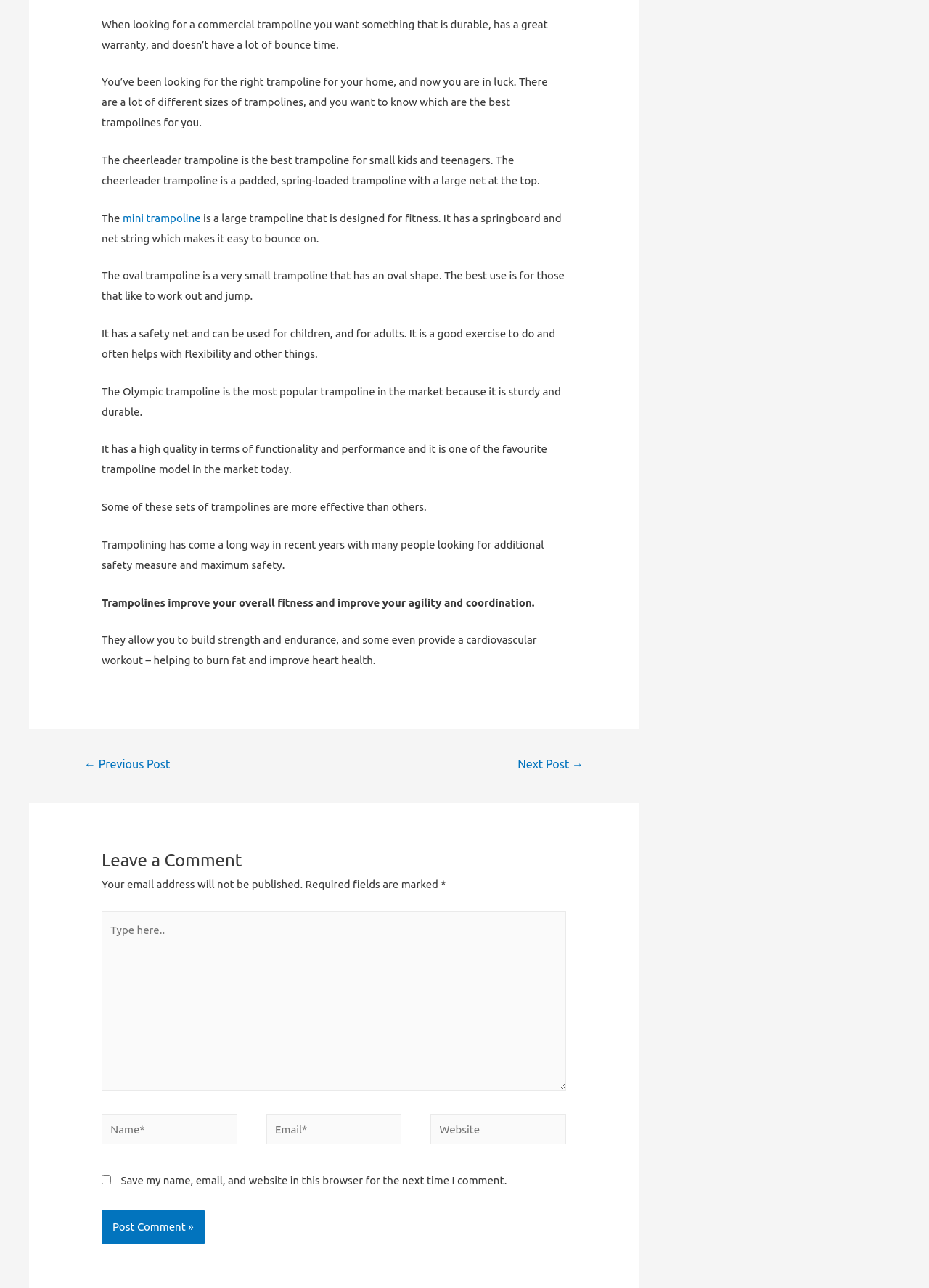Using the given description, provide the bounding box coordinates formatted as (top-left x, top-left y, bottom-right x, bottom-right y), with all values being floating point numbers between 0 and 1. Description: ← Previous Post

[0.072, 0.584, 0.202, 0.605]